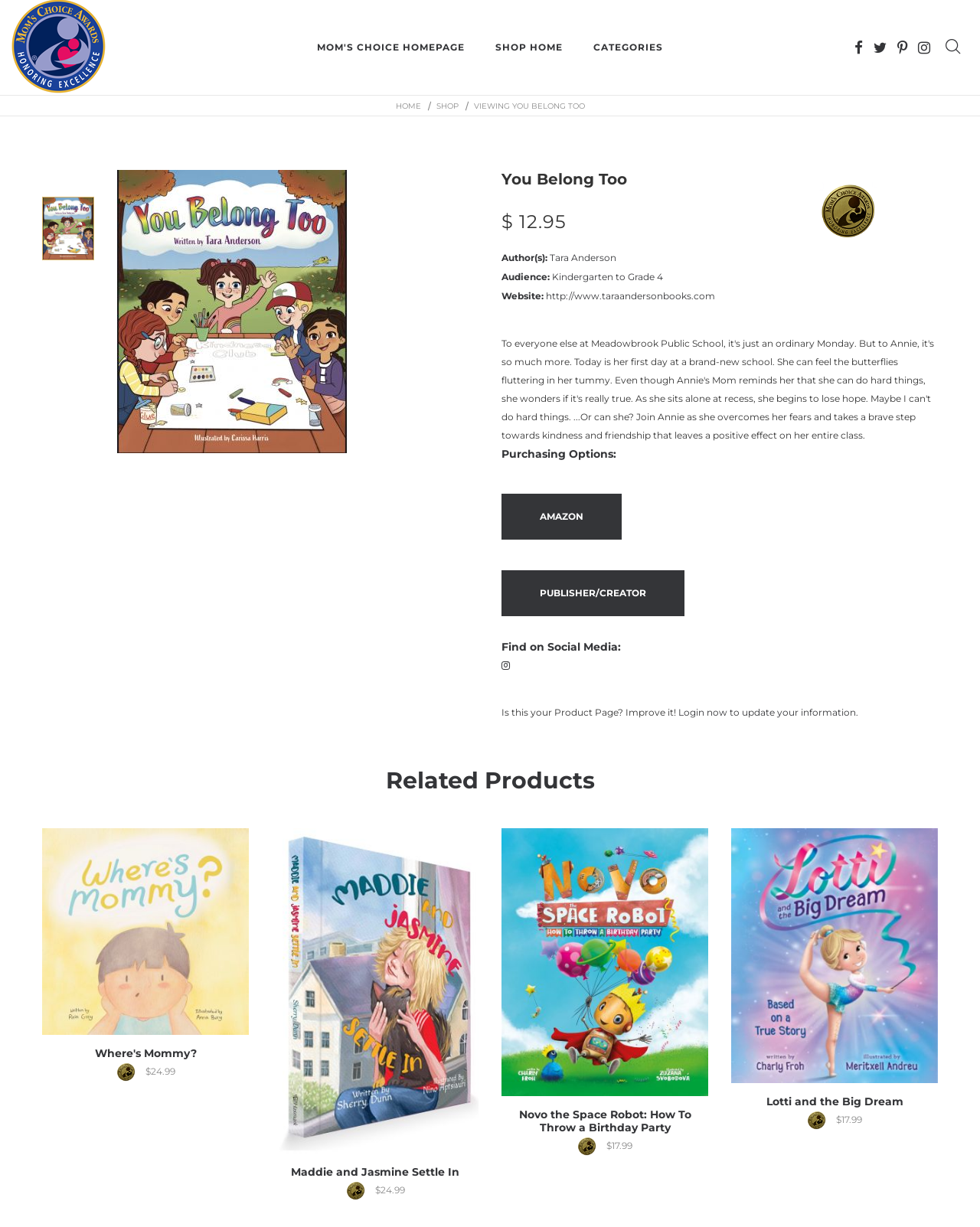Determine the bounding box coordinates of the section to be clicked to follow the instruction: "Go to MOM'S CHOICE HOMEPAGE". The coordinates should be given as four float numbers between 0 and 1, formatted as [left, top, right, bottom].

[0.309, 0.026, 0.488, 0.051]